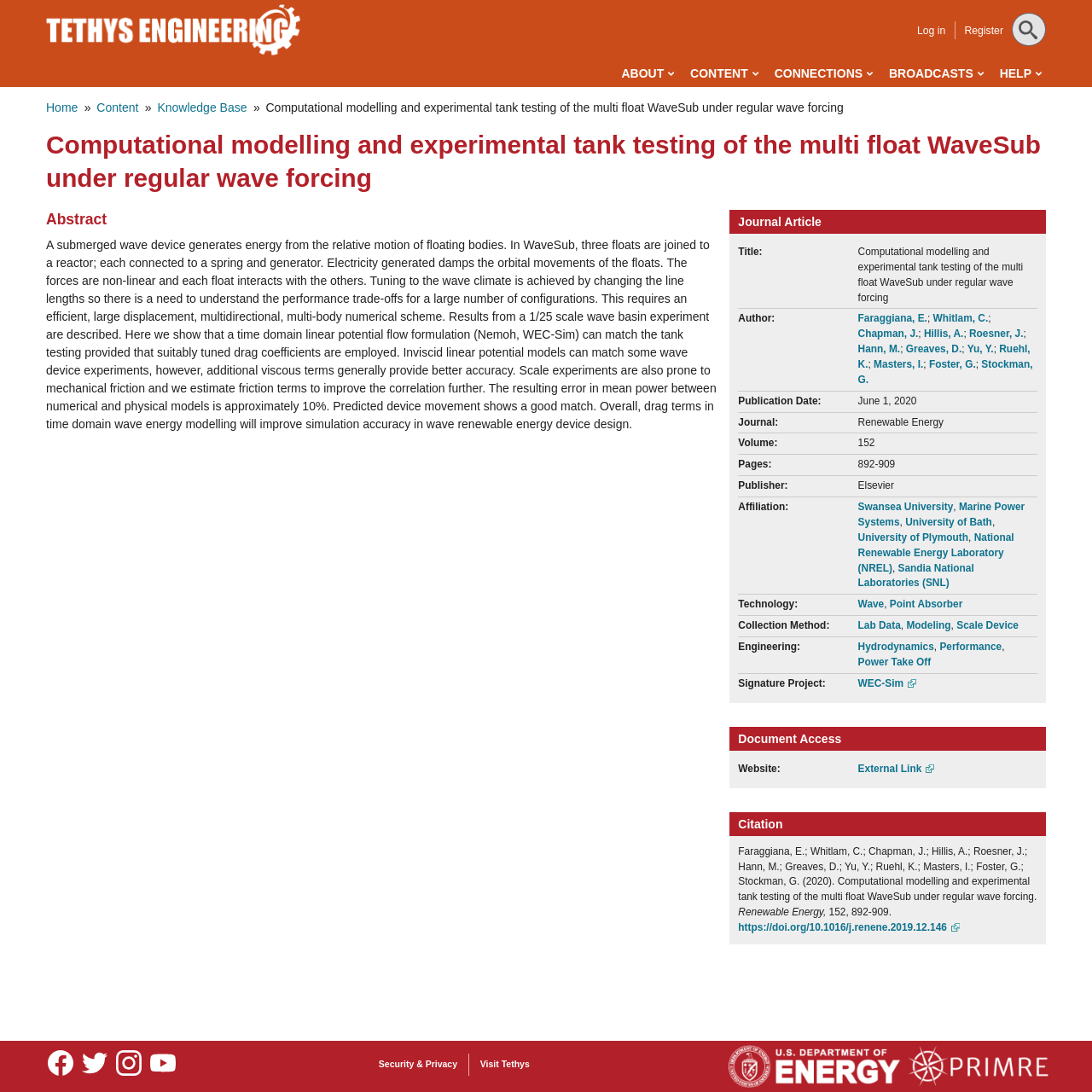Locate the bounding box coordinates for the element described below: "Sandia National Laboratories (SNL)". The coordinates must be four float values between 0 and 1, formatted as [left, top, right, bottom].

[0.786, 0.514, 0.892, 0.539]